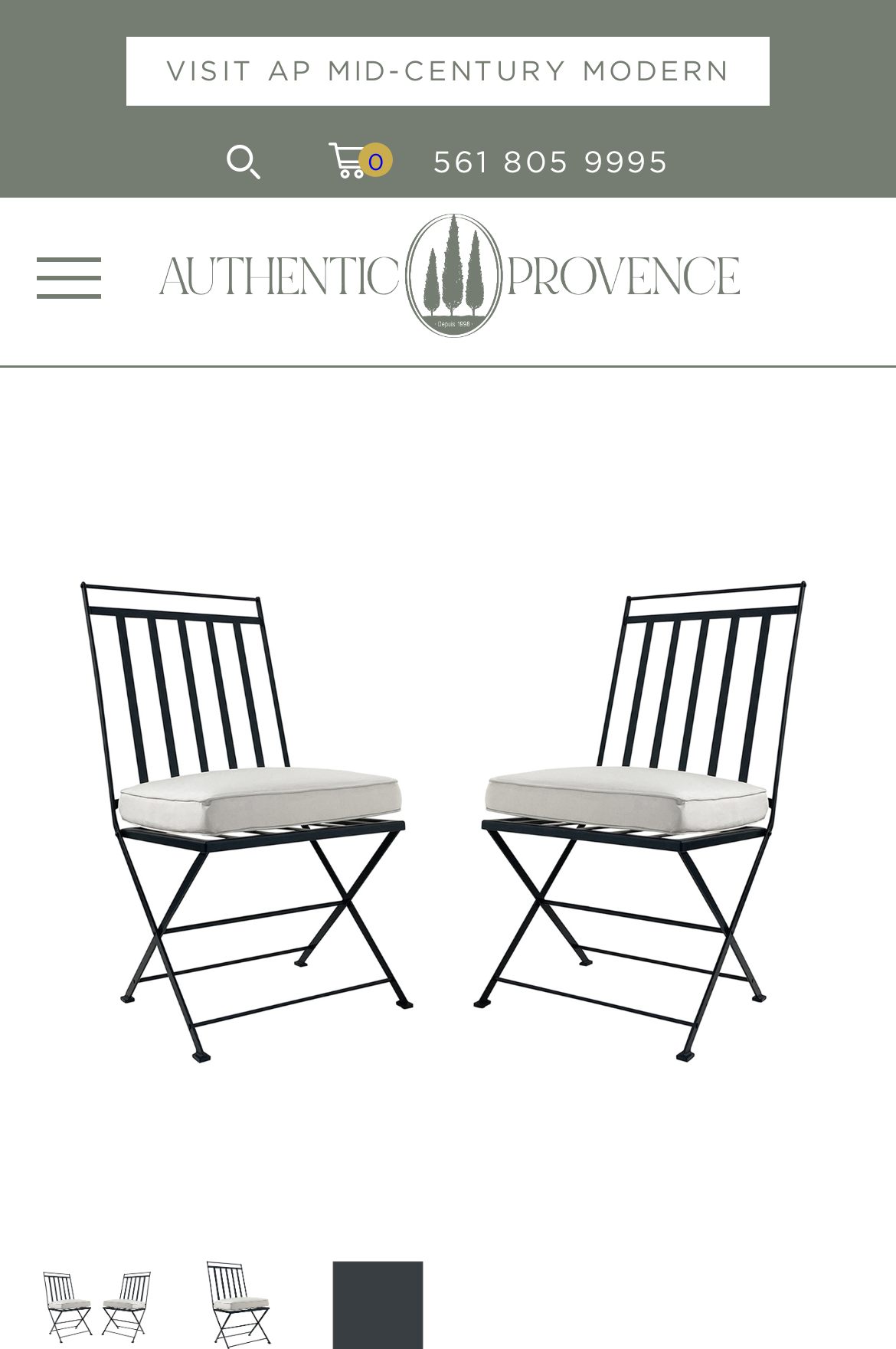Answer the question with a single word or phrase: 
What is the phone number displayed?

561 805 9995